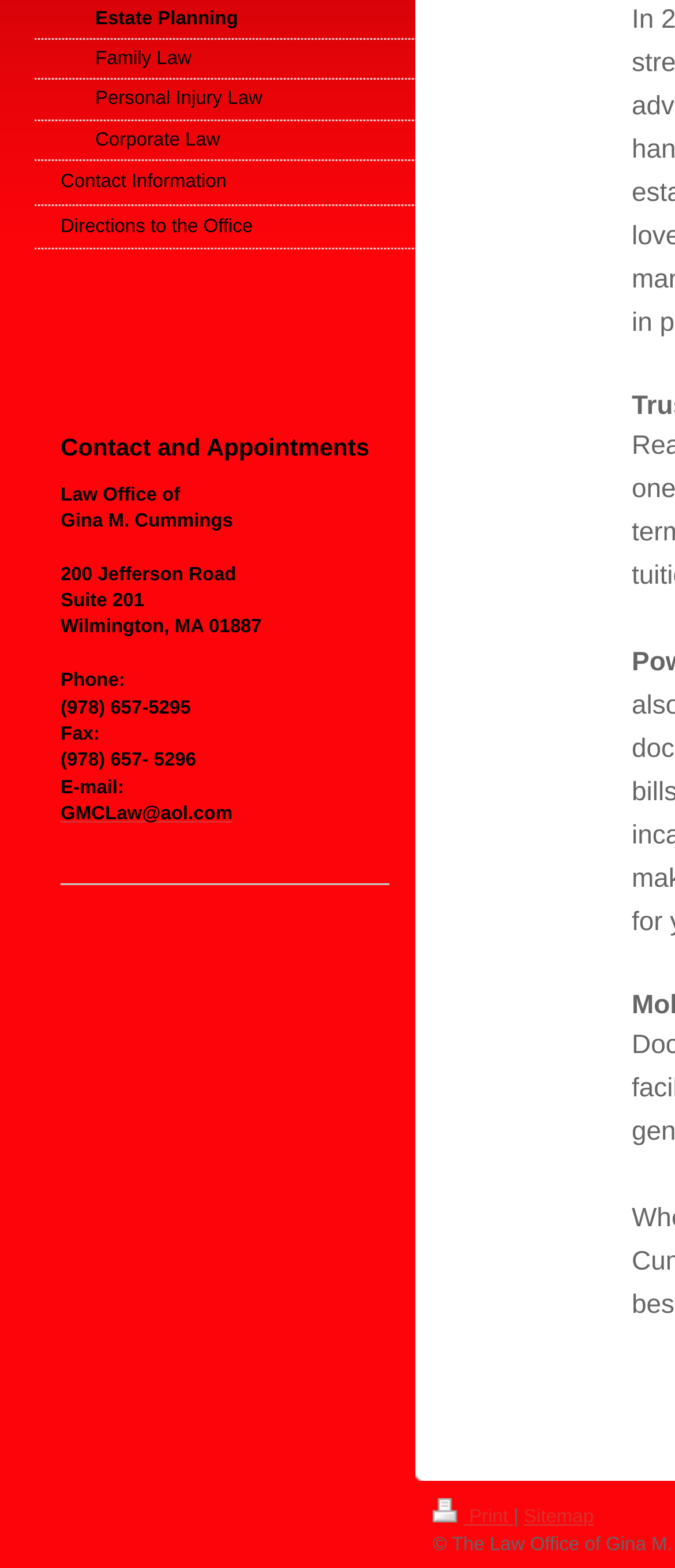Provide the bounding box coordinates of the UI element that matches the description: "Personal Injury Law".

[0.051, 0.051, 0.667, 0.077]